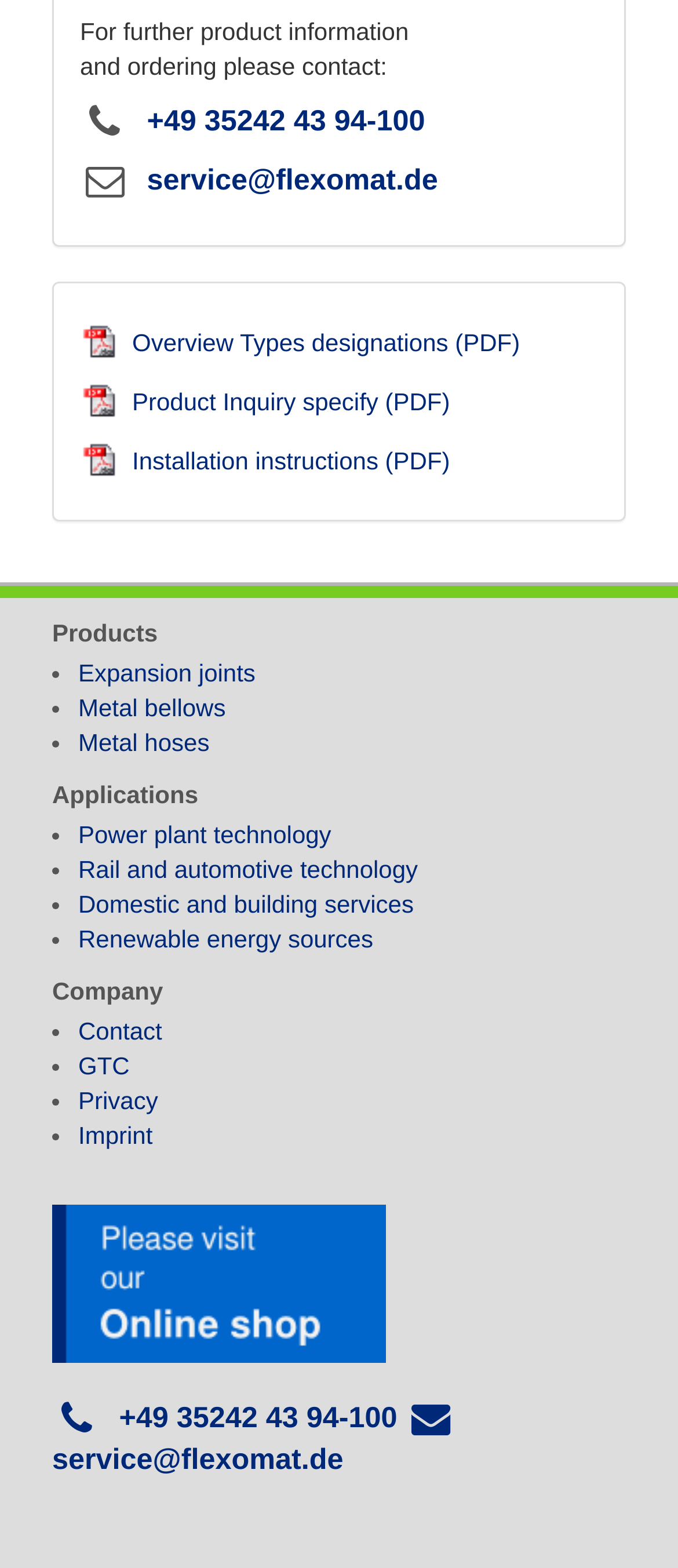Indicate the bounding box coordinates of the clickable region to achieve the following instruction: "Send an email to the company."

[0.217, 0.104, 0.646, 0.126]